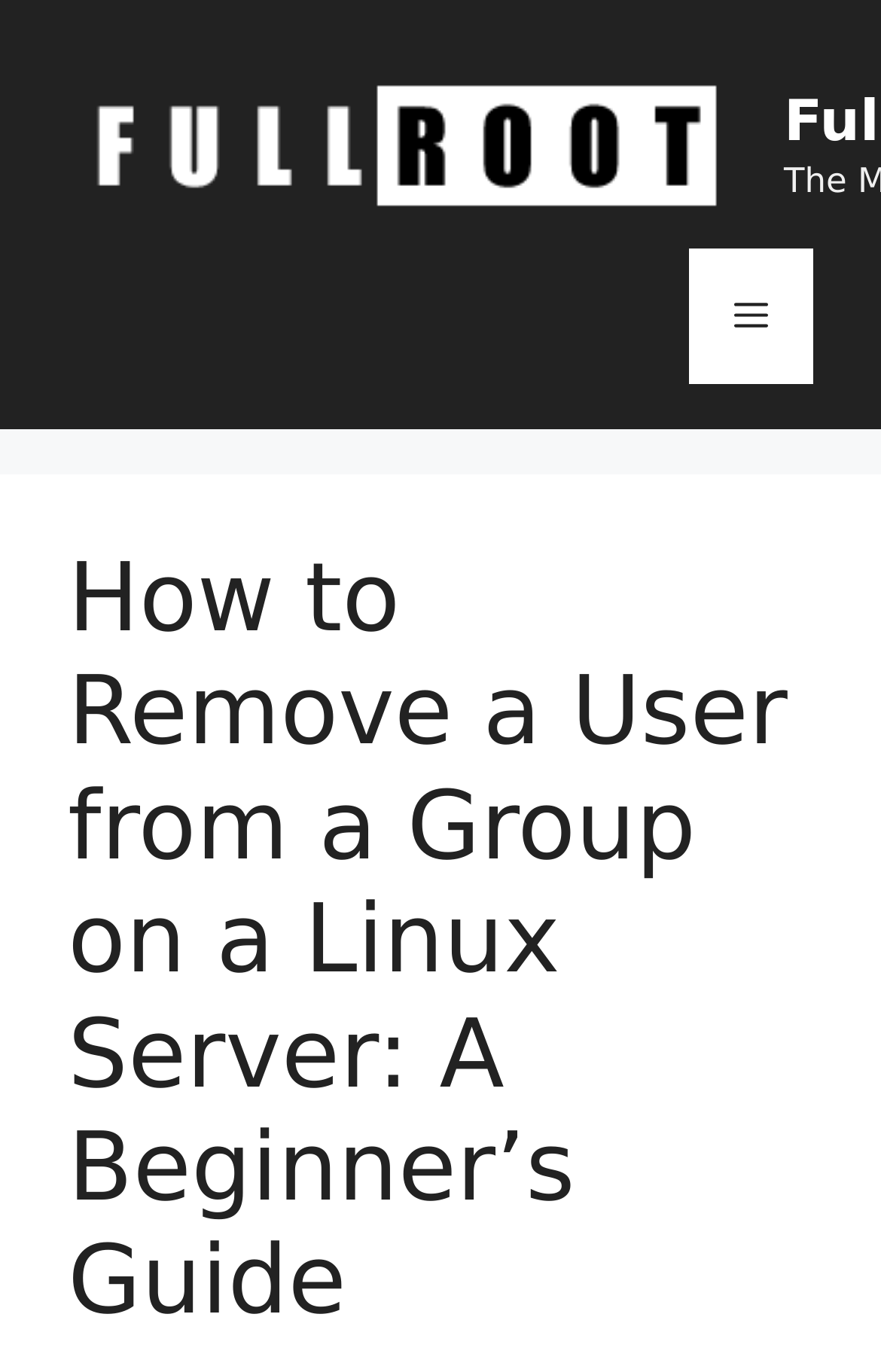Please specify the bounding box coordinates in the format (top-left x, top-left y, bottom-right x, bottom-right y), with values ranging from 0 to 1. Identify the bounding box for the UI component described as follows: Liquid/Paste Packaging Solution

None